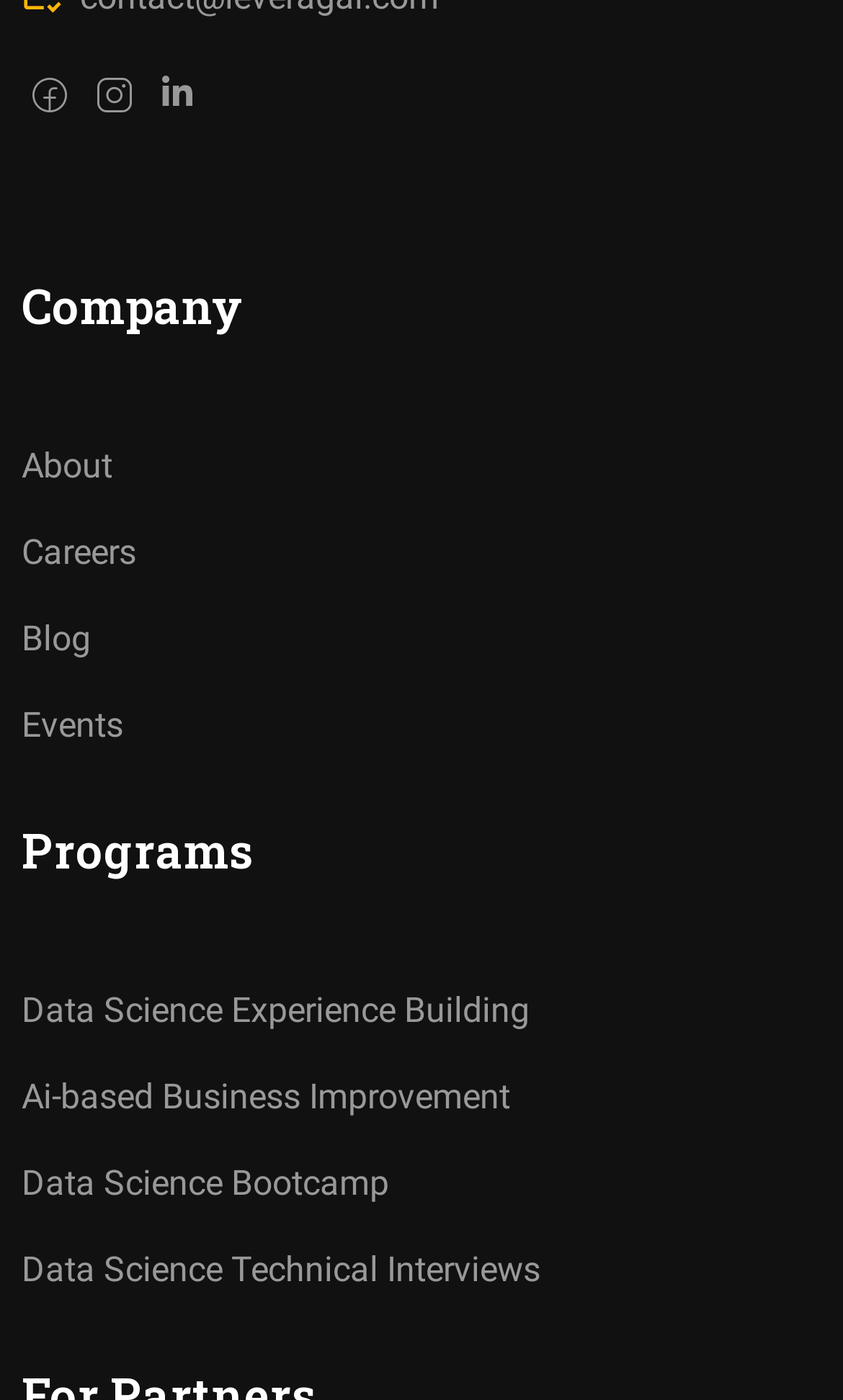How many social media links are there?
Refer to the image and give a detailed answer to the query.

I counted the number of social media links at the top of the webpage, which are 'Leveragai Facebook', 'Leveragai Instagram', and 'Leveragai Linkedin', so there are 3 social media links.